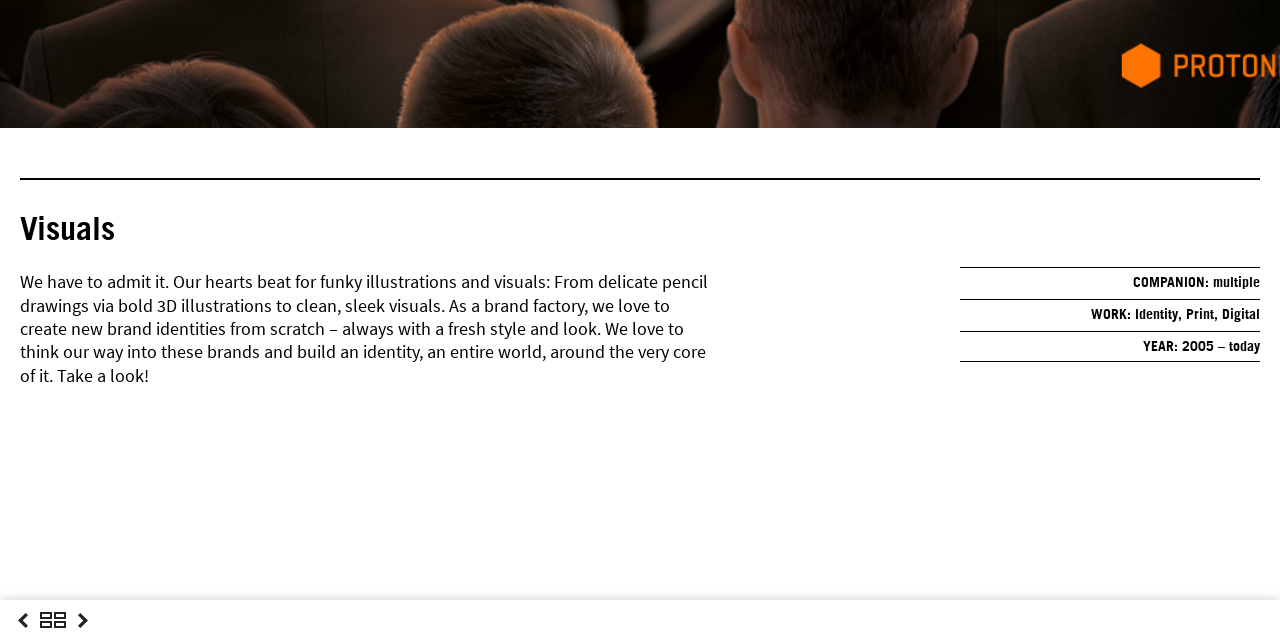Bounding box coordinates must be specified in the format (top-left x, top-left y, bottom-right x, bottom-right y). All values should be floating point numbers between 0 and 1. What are the bounding box coordinates of the UI element described as: Overview

[0.031, 0.938, 0.052, 1.0]